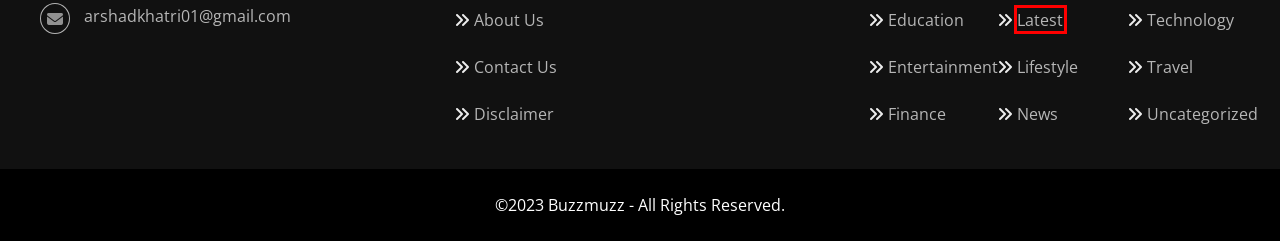You have a screenshot of a webpage where a red bounding box highlights a specific UI element. Identify the description that best matches the resulting webpage after the highlighted element is clicked. The choices are:
A. Education Archives -
B. BUY INSTAGRAM ACCOUNTS FOR SALE FROM 1 CENT! ➔ ACCSMARKET
C. News Archives -
D. The Ultimate Guide to Understanding Office Fit Out Costs
E. Travel Archives -
F. Latest Archives -
G. Disclaimer -
H. Contact Us -

F